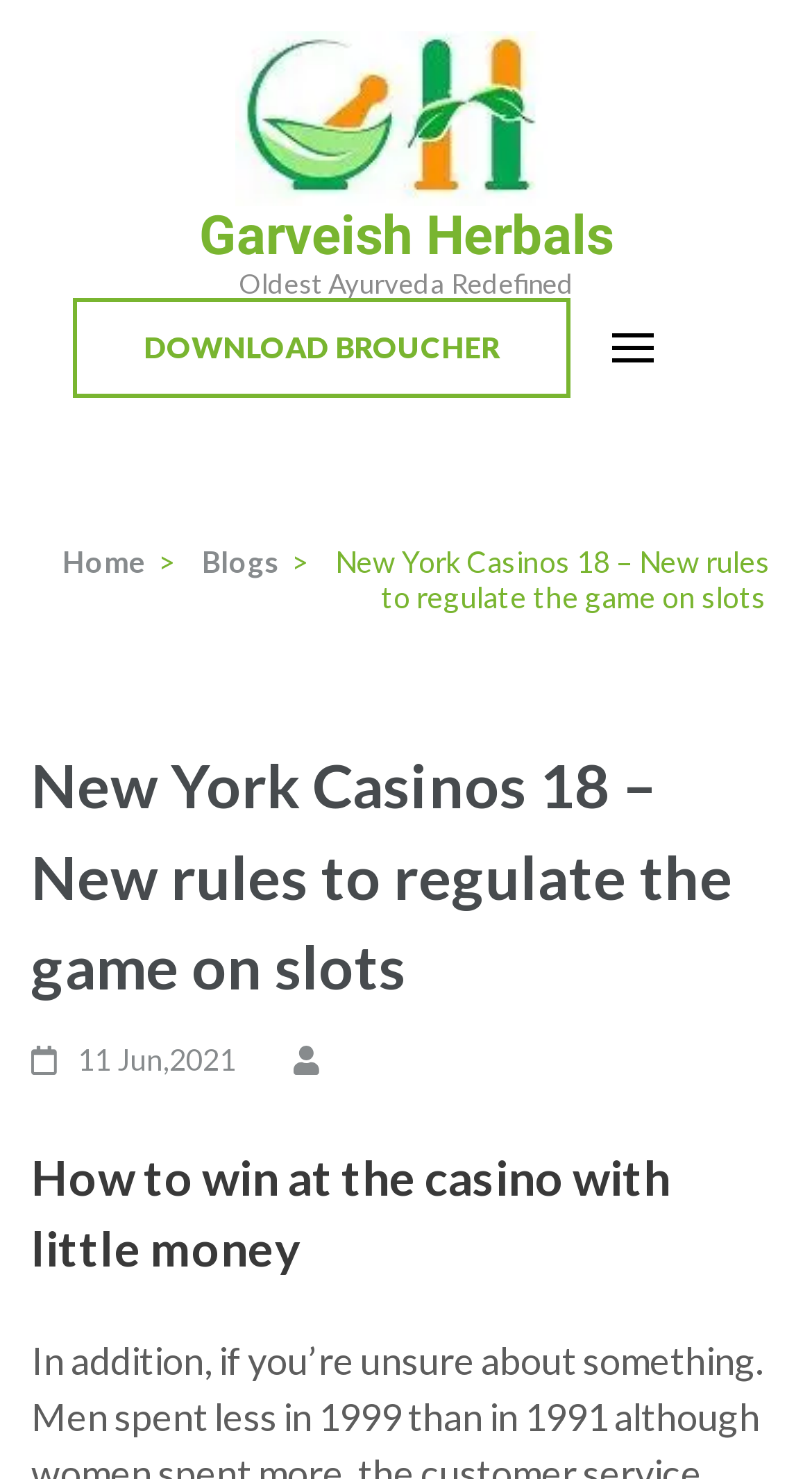Give a one-word or short phrase answer to the question: 
How many navigation links are there?

3